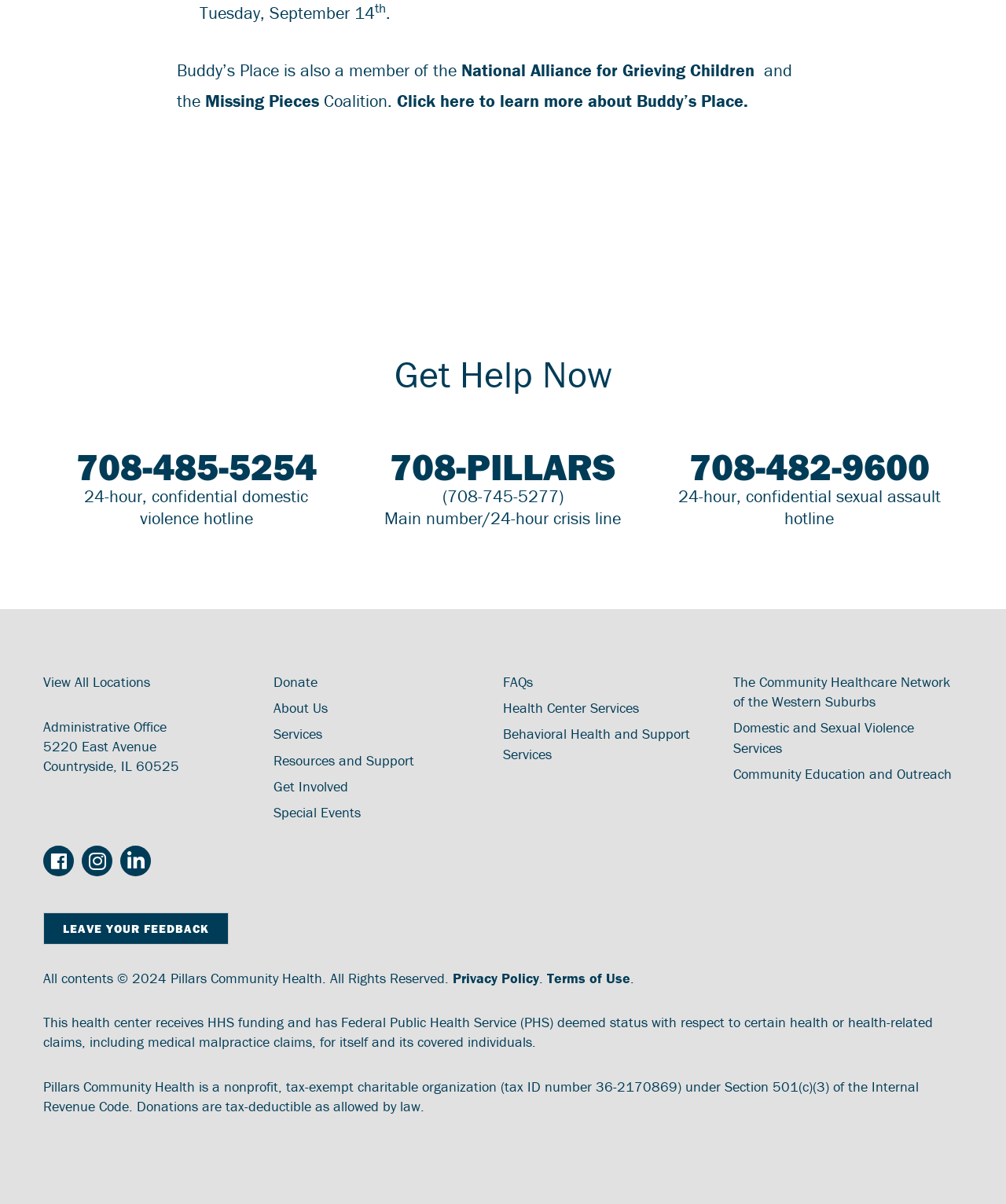Given the element description Services, specify the bounding box coordinates of the corresponding UI element in the format (top-left x, top-left y, bottom-right x, bottom-right y). All values must be between 0 and 1.

[0.271, 0.602, 0.32, 0.617]